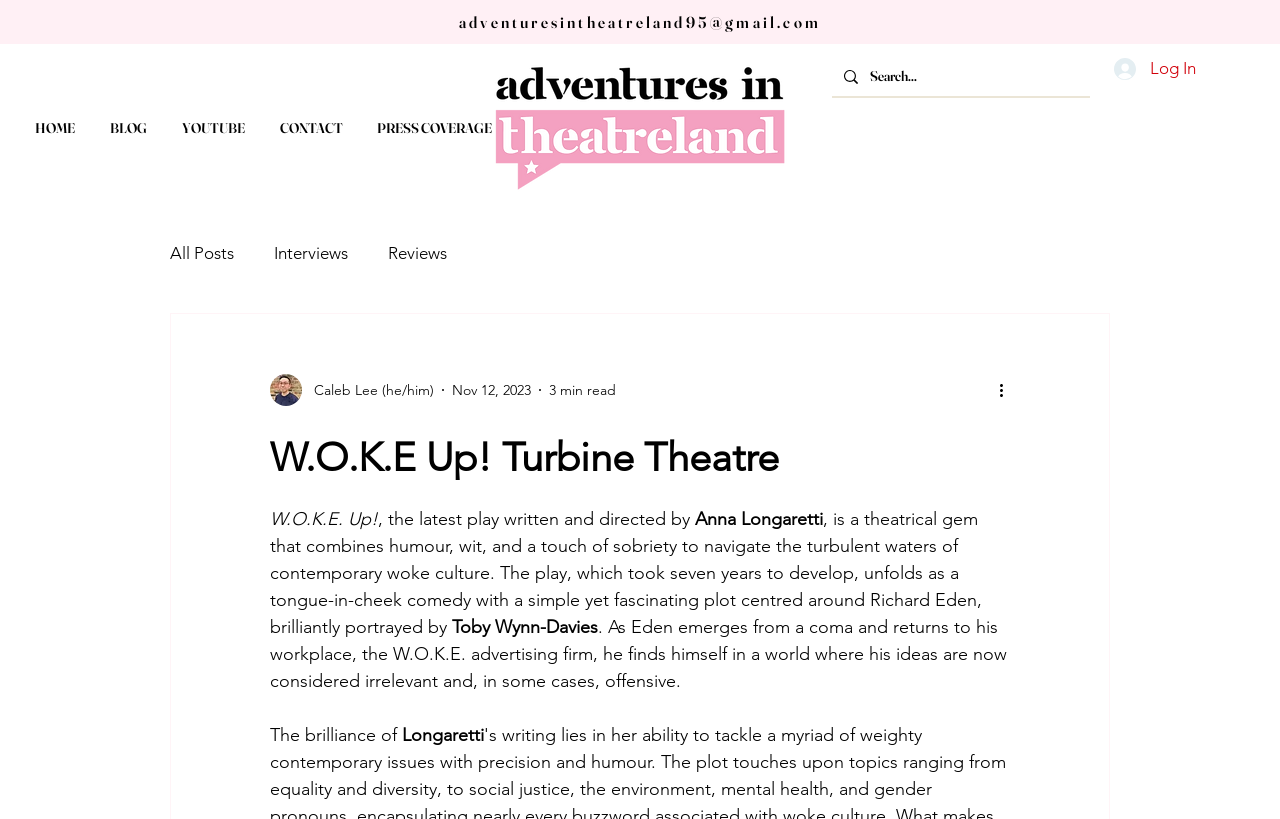Please give the bounding box coordinates of the area that should be clicked to fulfill the following instruction: "Go to the home page". The coordinates should be in the format of four float numbers from 0 to 1, i.e., [left, top, right, bottom].

[0.016, 0.126, 0.074, 0.187]